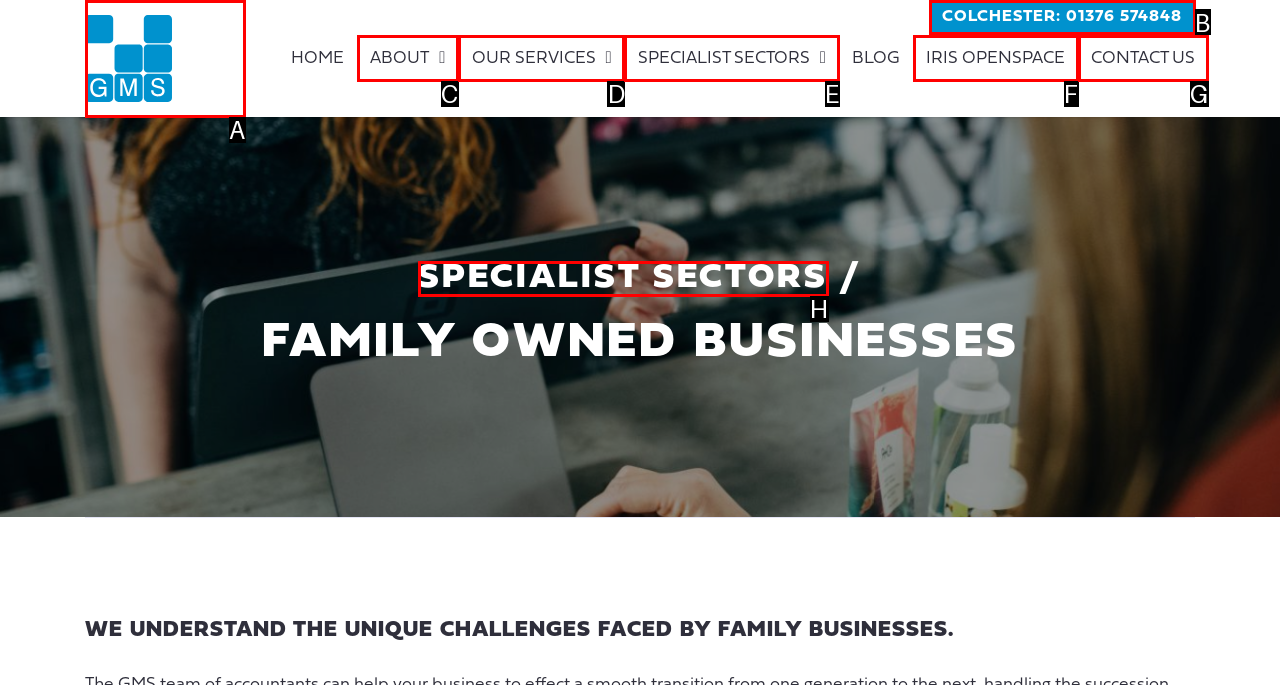Based on the task: learn about the company, which UI element should be clicked? Answer with the letter that corresponds to the correct option from the choices given.

C